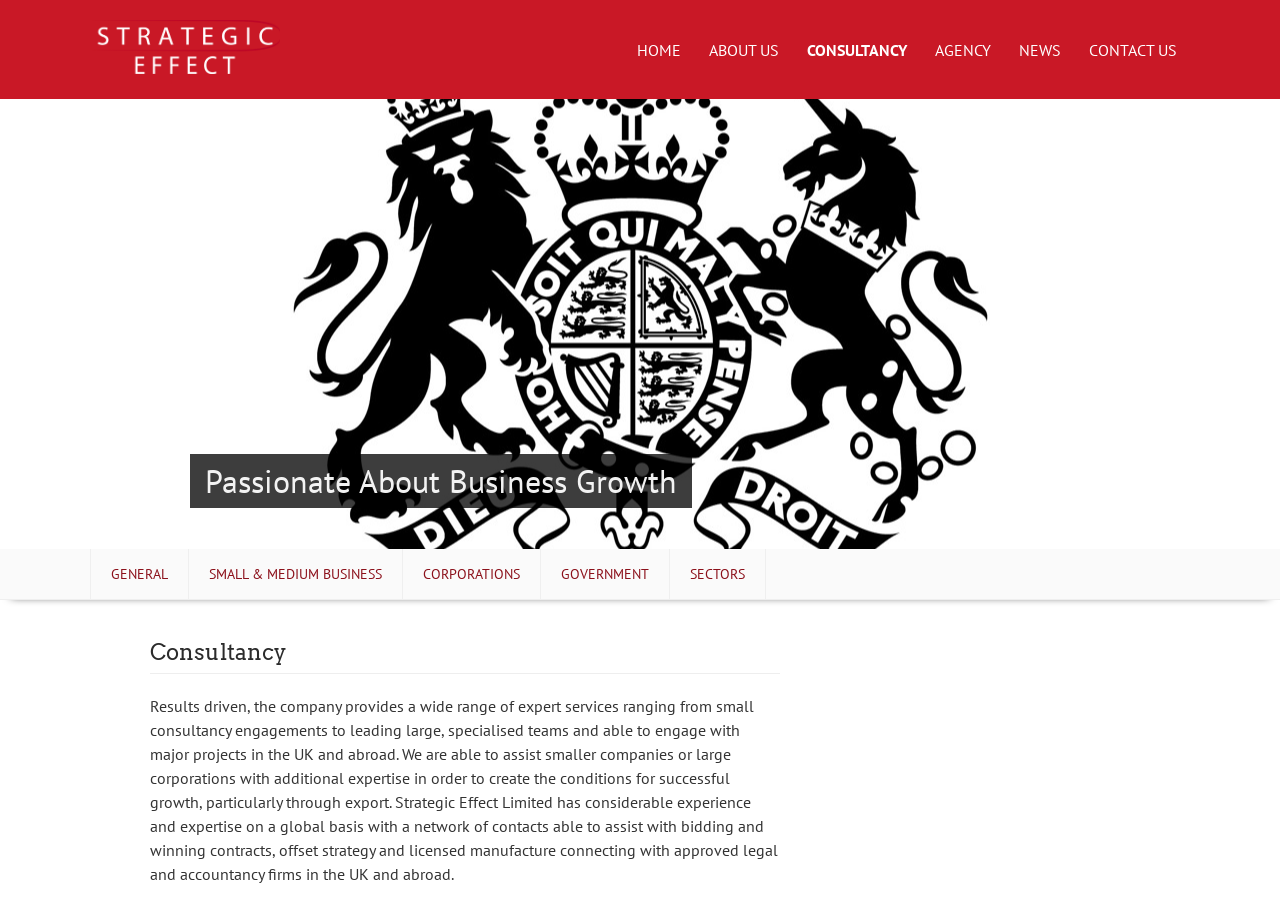Extract the main heading text from the webpage.

Passionate About Business Growth